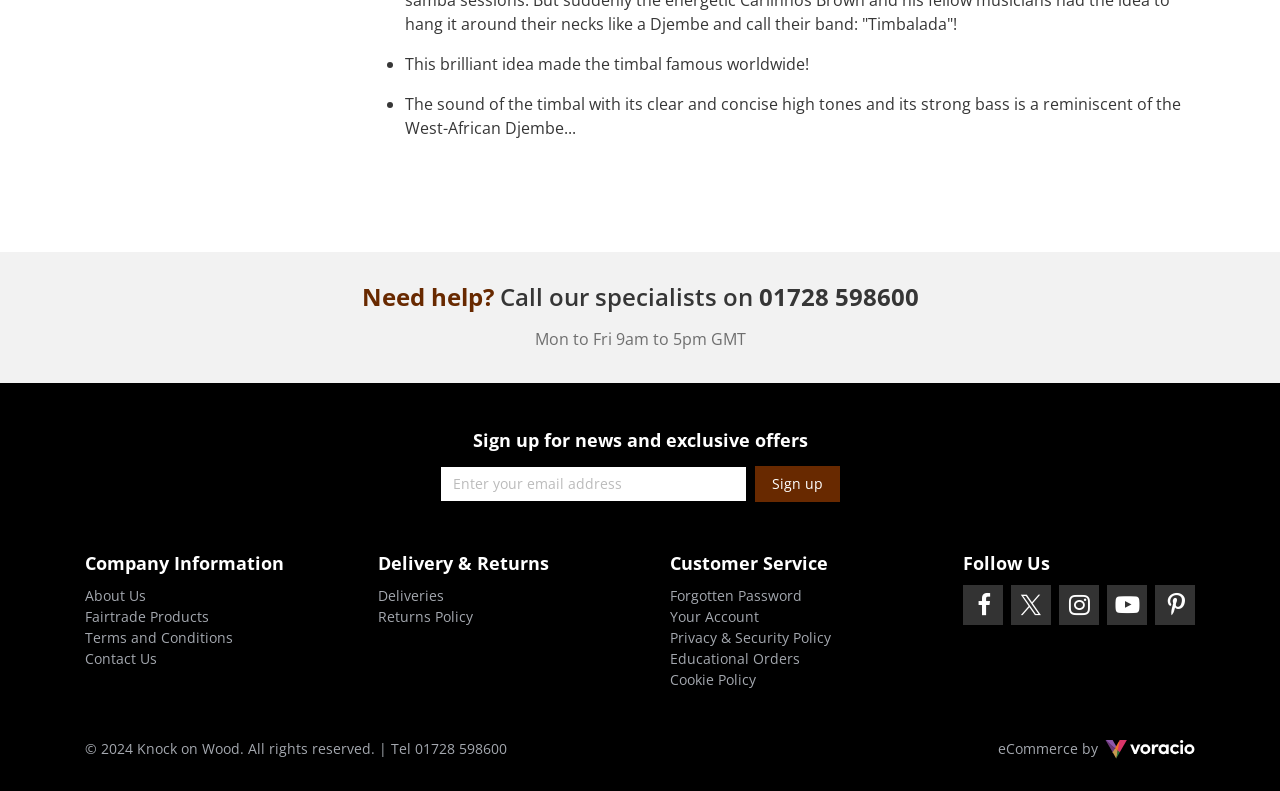Determine the bounding box coordinates of the region to click in order to accomplish the following instruction: "Sign up". Provide the coordinates as four float numbers between 0 and 1, specifically [left, top, right, bottom].

[0.59, 0.59, 0.656, 0.634]